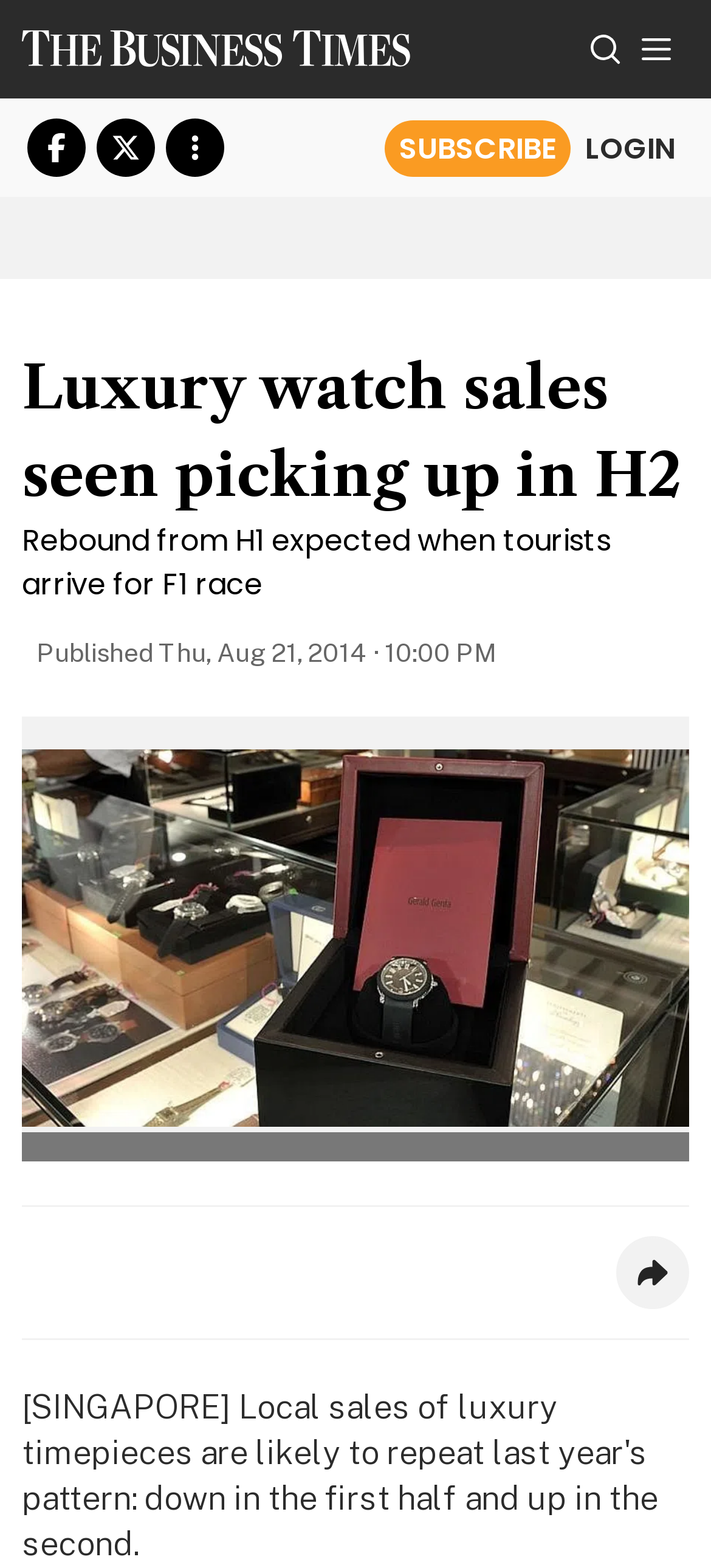Can you find and generate the webpage's heading?

Luxury watch sales seen picking up in H2